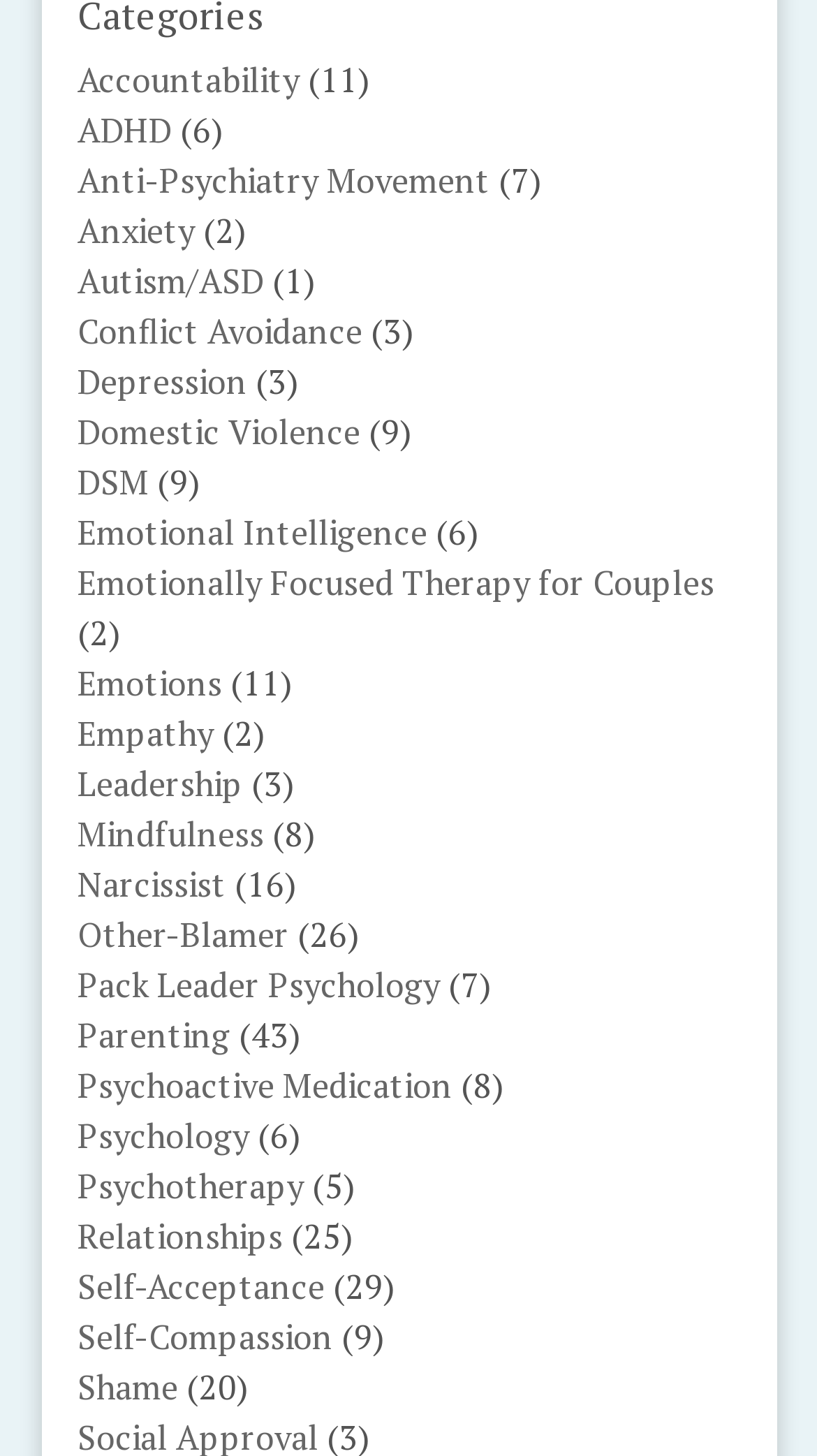Provide a one-word or brief phrase answer to the question:
What is the vertical position of the link 'Anxiety'?

Above the link 'Autism/ASD'